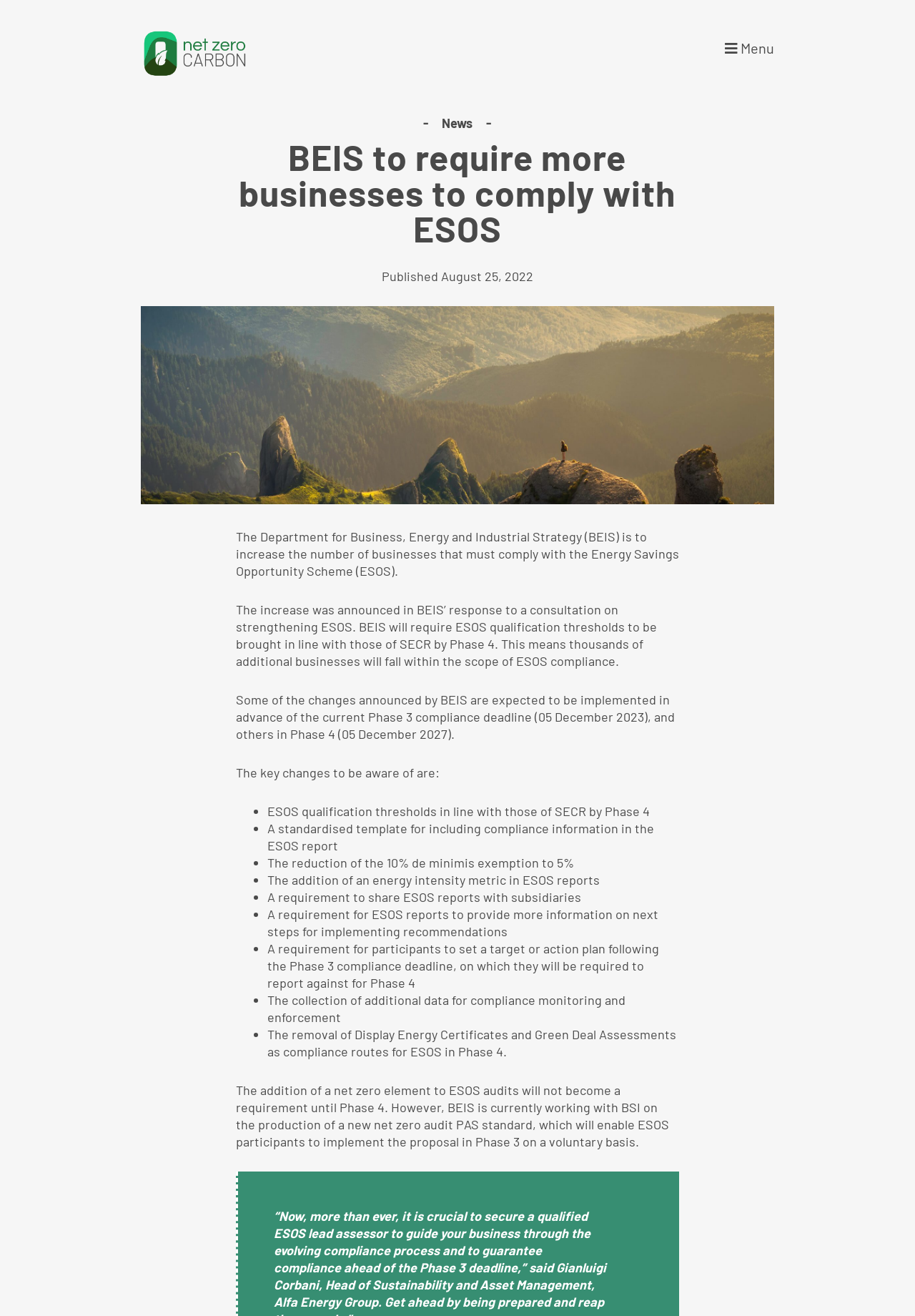What is the reduction of the de minimis exemption to?
Please provide an in-depth and detailed response to the question.

The reduction of the de minimis exemption can be found in the list of changes announced by BEIS, specifically in the static text element with the description 'The reduction of the 10% de minimis exemption to 5%'.